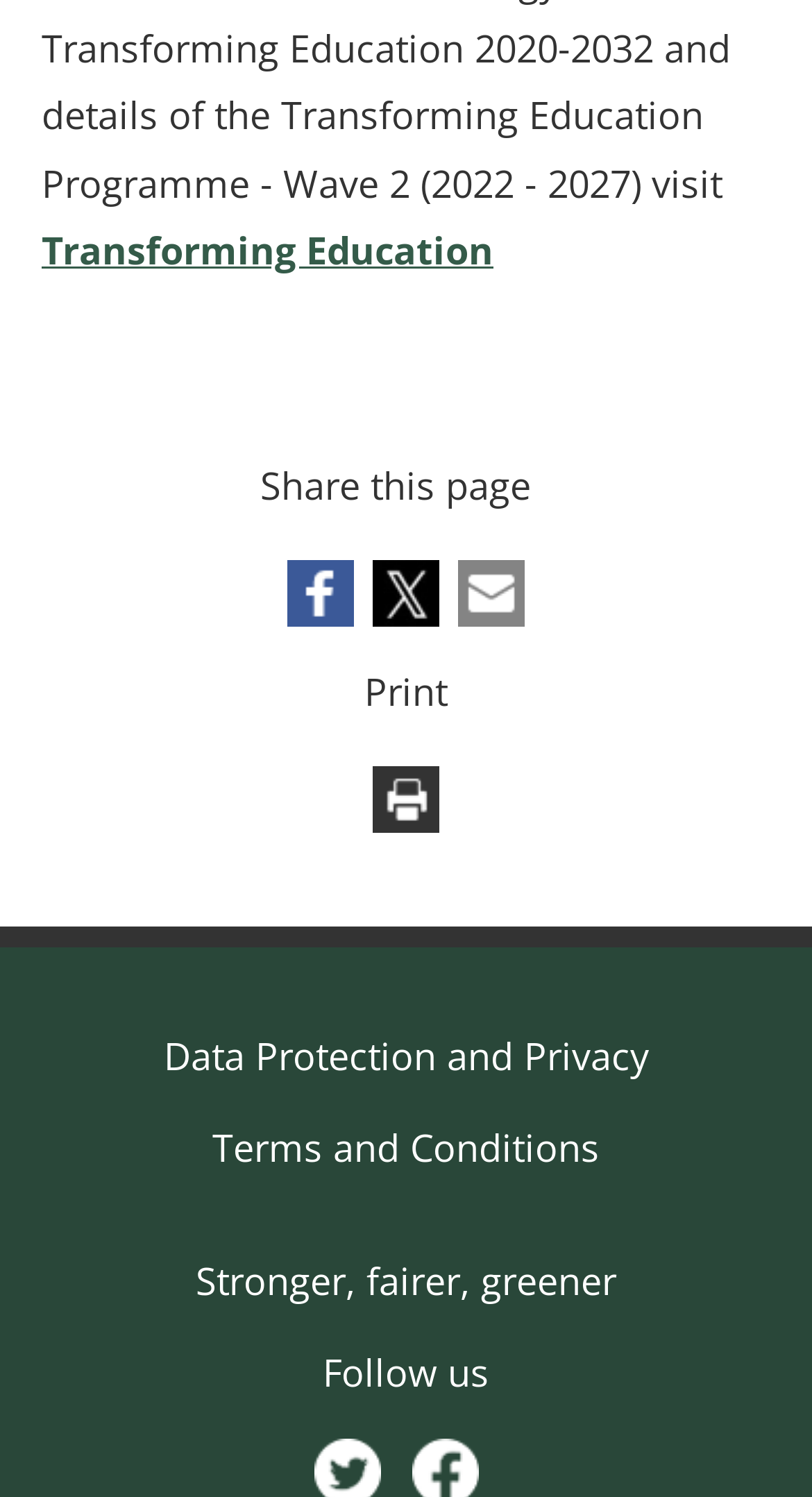How many social media icons are present?
Please provide a single word or phrase as the answer based on the screenshot.

Three